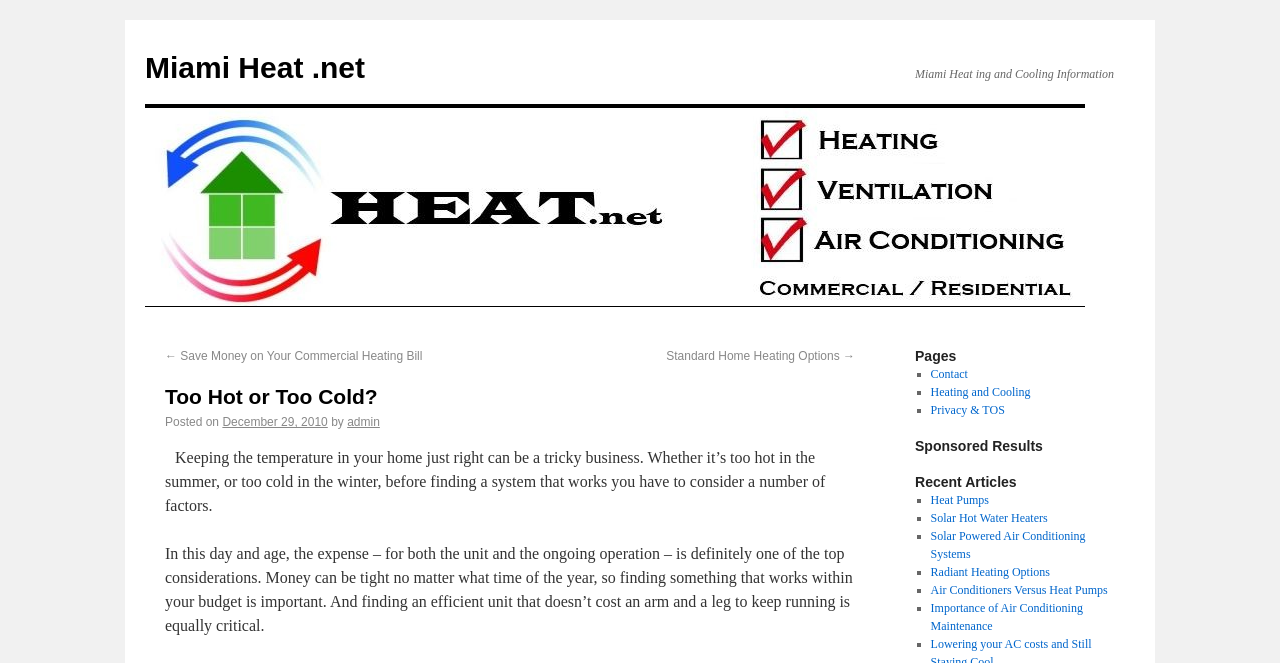Provide a comprehensive description of the webpage.

The webpage appears to be a blog or article page from Miami Heat.net, a website focused on heating and cooling information. At the top, there is a link to the website's homepage, "Miami Heat.net", followed by a static text "Miami Heat ing and Cooling Information". 

Below this, there are two links, "← Save Money on Your Commercial Heating Bill" and "Standard Home Heating Options →", which seem to be navigation links. 

The main content of the page starts with a heading "Too Hot or Too Cold?", followed by a static text "Posted on December 29, 2010 by admin". 

The main article is divided into two paragraphs, discussing the importance of finding a suitable heating and cooling system that works within one's budget. The text explains that the expense of the unit and its operation are crucial considerations.

On the right side of the page, there are three sections: "Pages", "Sponsored Results", and "Recent Articles". The "Pages" section contains three links: "Contact", "Heating and Cooling", and "Privacy & TOS". The "Recent Articles" section lists eight links to various articles related to heating and cooling, including "Heat Pumps", "Solar Hot Water Heaters", and "Importance of Air Conditioning Maintenance".